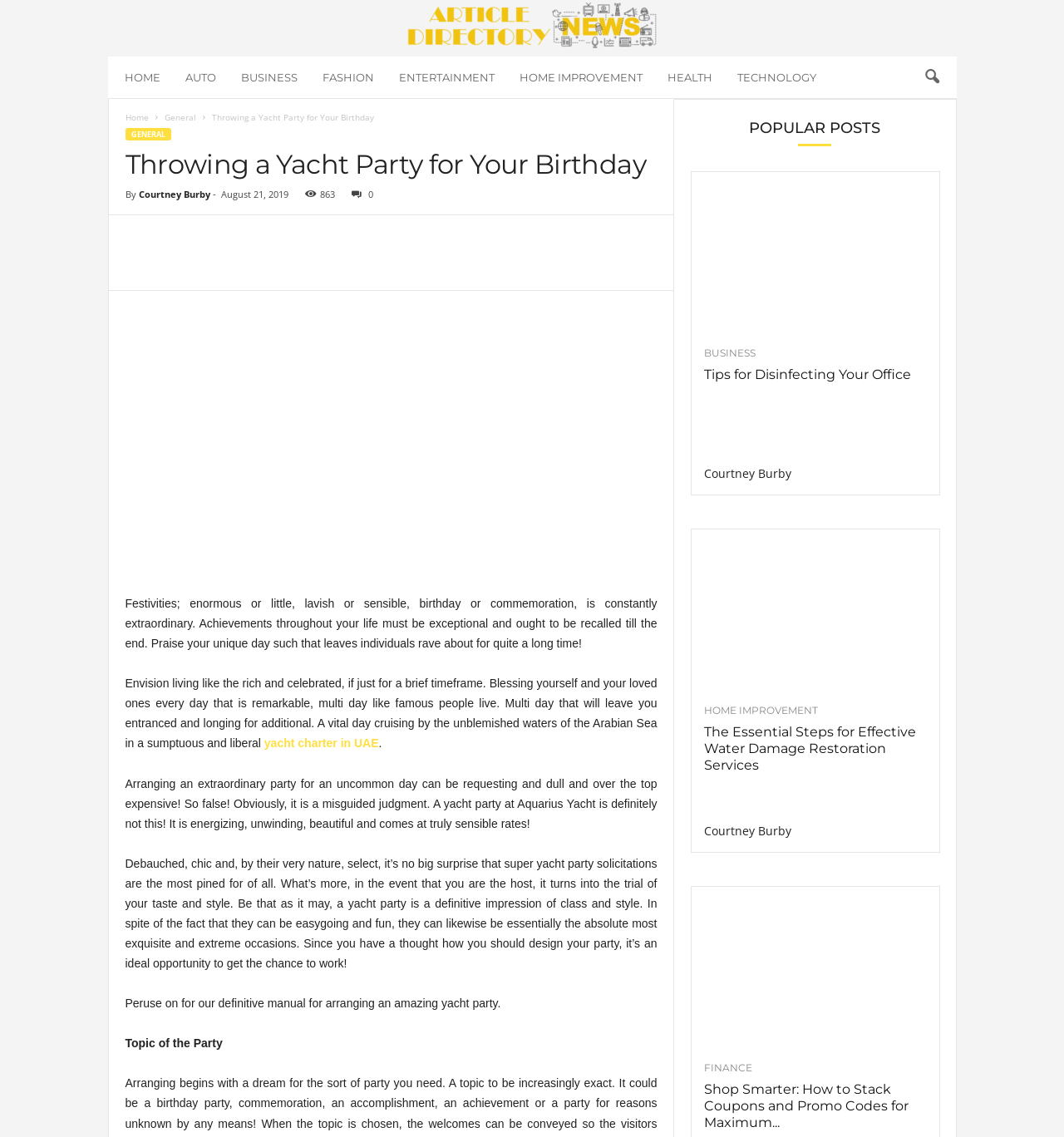Write an extensive caption that covers every aspect of the webpage.

This webpage is about throwing a yacht party for a birthday celebration. At the top, there is a navigation menu with links to different categories such as "HOME", "AUTO", "BUSINESS", "FASHION", and more. On the right side of the navigation menu, there is a search icon button. Below the navigation menu, there is a header section with the title "Throwing a Yacht Party for Your Birthday" and the author's name "Courtney Burby" along with the date "August 21, 2019".

The main content of the webpage is divided into two sections. The left section has a large image of a yacht, and below it, there are three paragraphs of text discussing the idea of celebrating a birthday on a yacht. The text describes the experience of living like the rich and famous, and how a yacht party can be an unforgettable experience.

The right section of the webpage has a list of popular posts, each with a title, a link, and an image. The posts are categorized under different topics such as "BUSINESS", "HOME IMPROVEMENT", and "FINANCE". Each post has a heading and a brief summary, and some of them have images related to the topic.

Overall, the webpage has a clean and organized layout, with a clear separation between the main content and the popular posts section. The use of images and headings helps to break up the text and make the content more engaging.